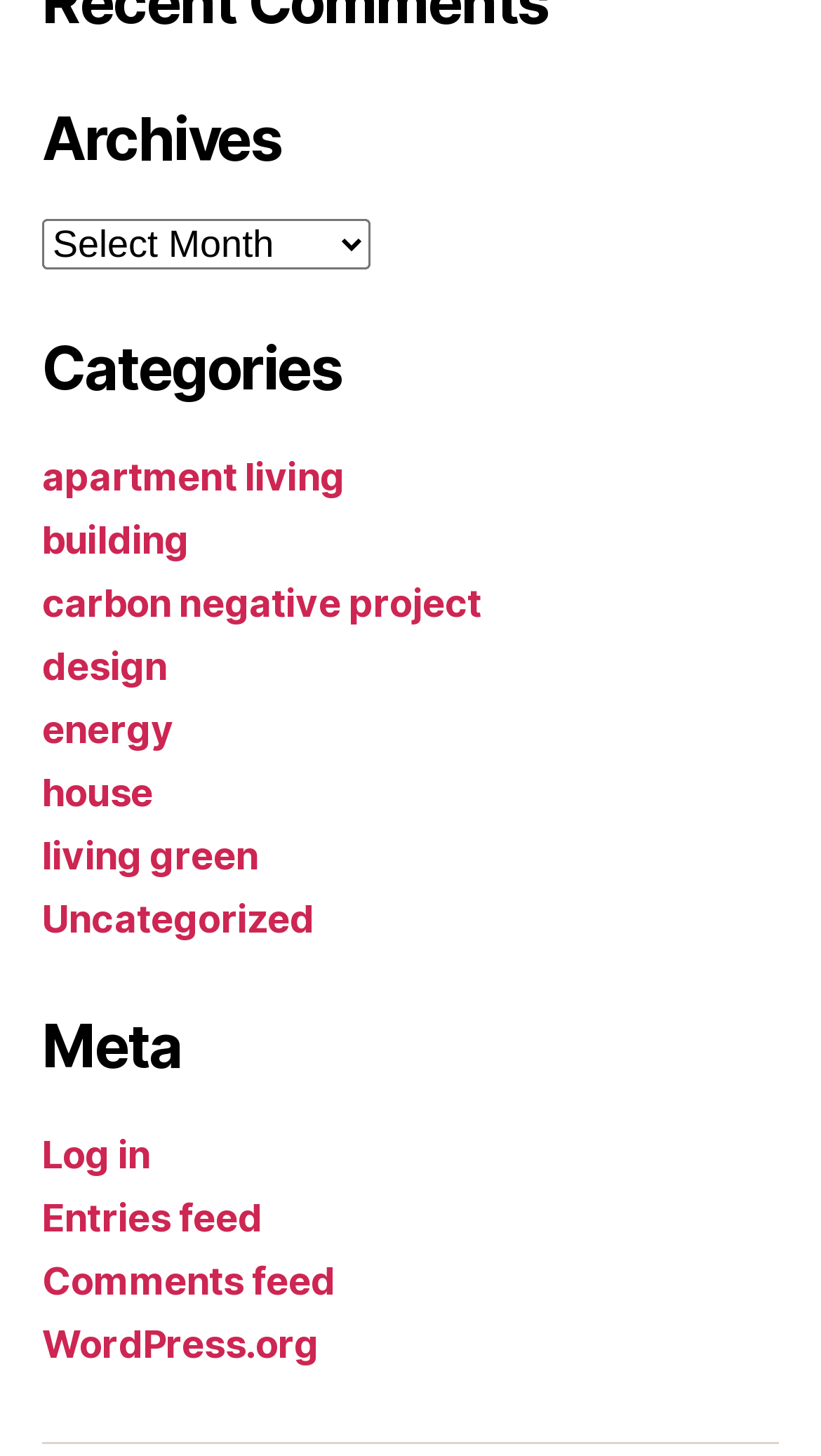Consider the image and give a detailed and elaborate answer to the question: 
What is the last link under 'Meta'?

I looked at the navigation menu under the 'Meta' heading and found the last link, which is 'WordPress.org'.